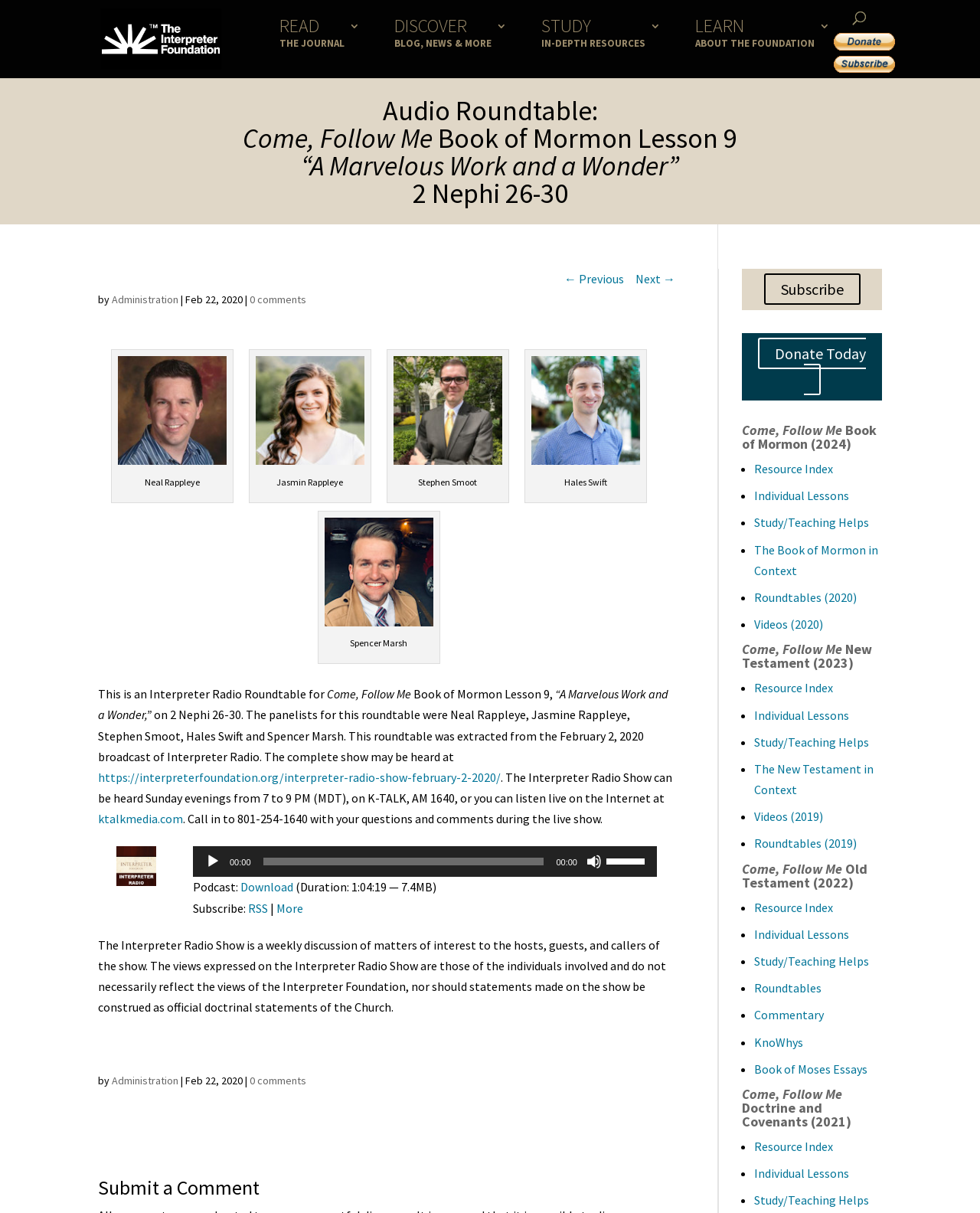Answer the question below in one word or phrase:
What is the duration of the audio podcast?

1:04:19